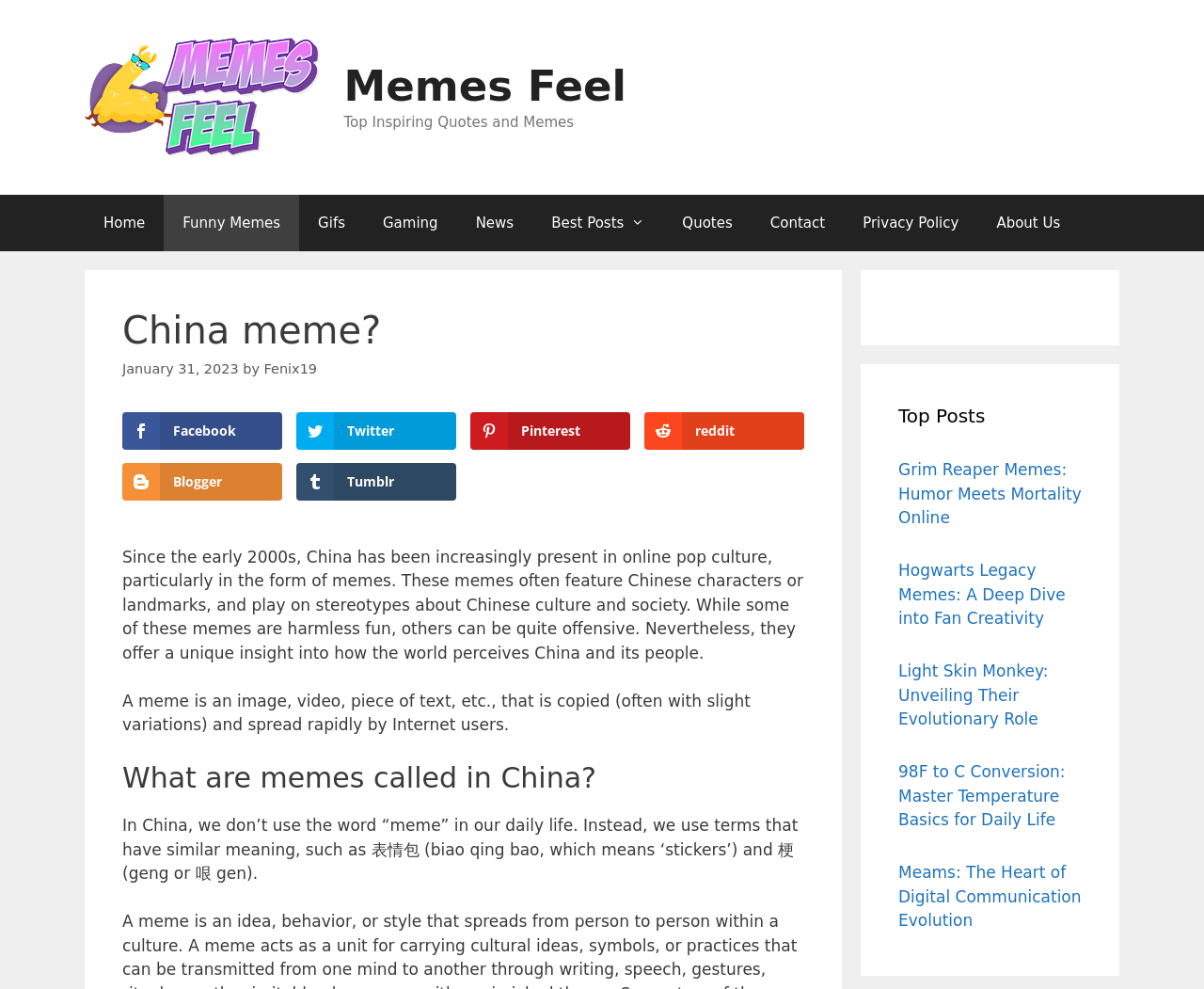Generate a comprehensive description of the contents of the webpage.

The webpage is about memes, particularly those related to China. At the top, there is a banner with the site's name "Memes Feel" and a logo. Below the banner, there is a navigation menu with links to various sections of the site, including "Home", "Funny Memes", "Gifs", "Gaming", "News", "Best Posts", "Quotes", "Contact", "Privacy Policy", and "About Us".

The main content of the page is divided into two sections. On the left, there is a heading "China meme?" followed by a date and author information. Below this, there is a block of text that discusses the rise of Chinese memes in online pop culture, their characteristics, and the implications of these memes. The text also defines what a meme is.

On the right, there are social media links to Facebook, Twitter, Pinterest, Reddit, Blogger, and Tumblr. Below these links, there is a section with a heading "What are memes called in China?" which discusses the terms used in China to refer to memes.

At the bottom of the page, there is a section with a heading "Top Posts" that lists several links to popular meme-related articles, including "Grim Reaper Memes", "Hogwarts Legacy Memes", "Light Skin Monkey", "98F to C Conversion", and "Meams".